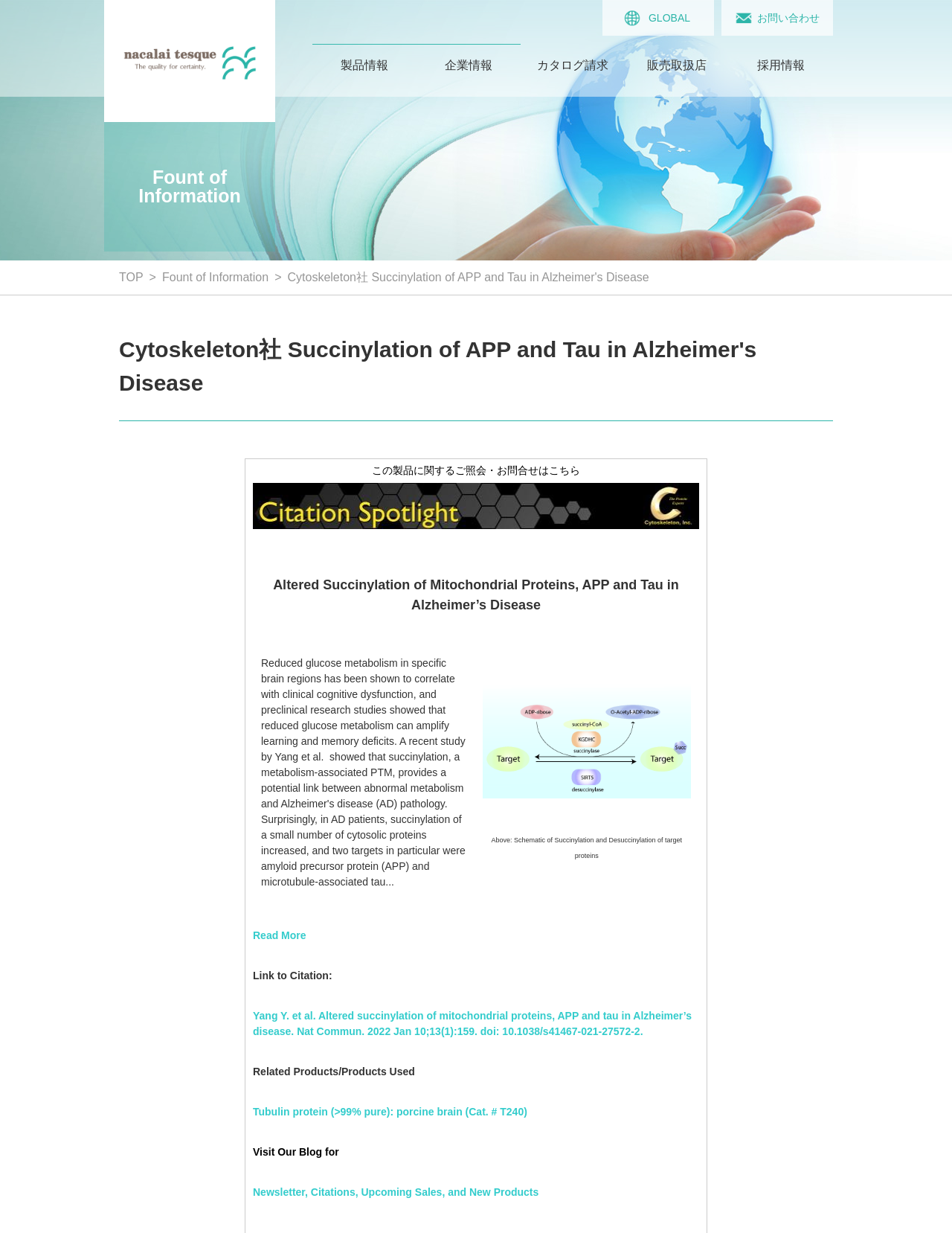Use the details in the image to answer the question thoroughly: 
What is the name of the protein mentioned in the article?

The names of the proteins mentioned in the article are APP and Tau, which are mentioned in the sentence 'Surprisingly, in AD patients, succinylation of a small number of cytosolic proteins increased, and two targets in particular were amyloid precursor protein (APP) and microtubule-associated tau...'.